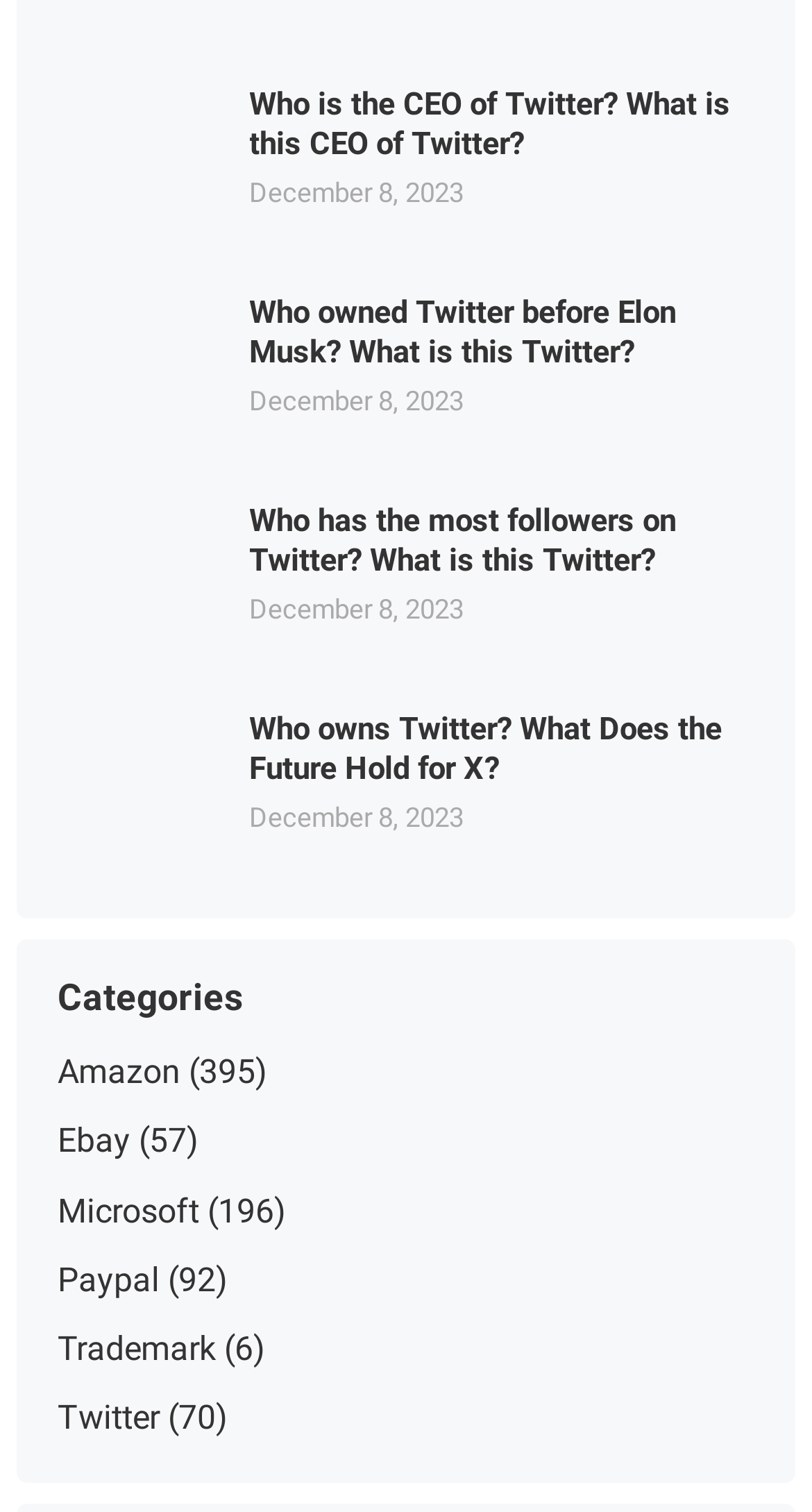How many Twitter-related articles are there? Using the information from the screenshot, answer with a single word or phrase.

4